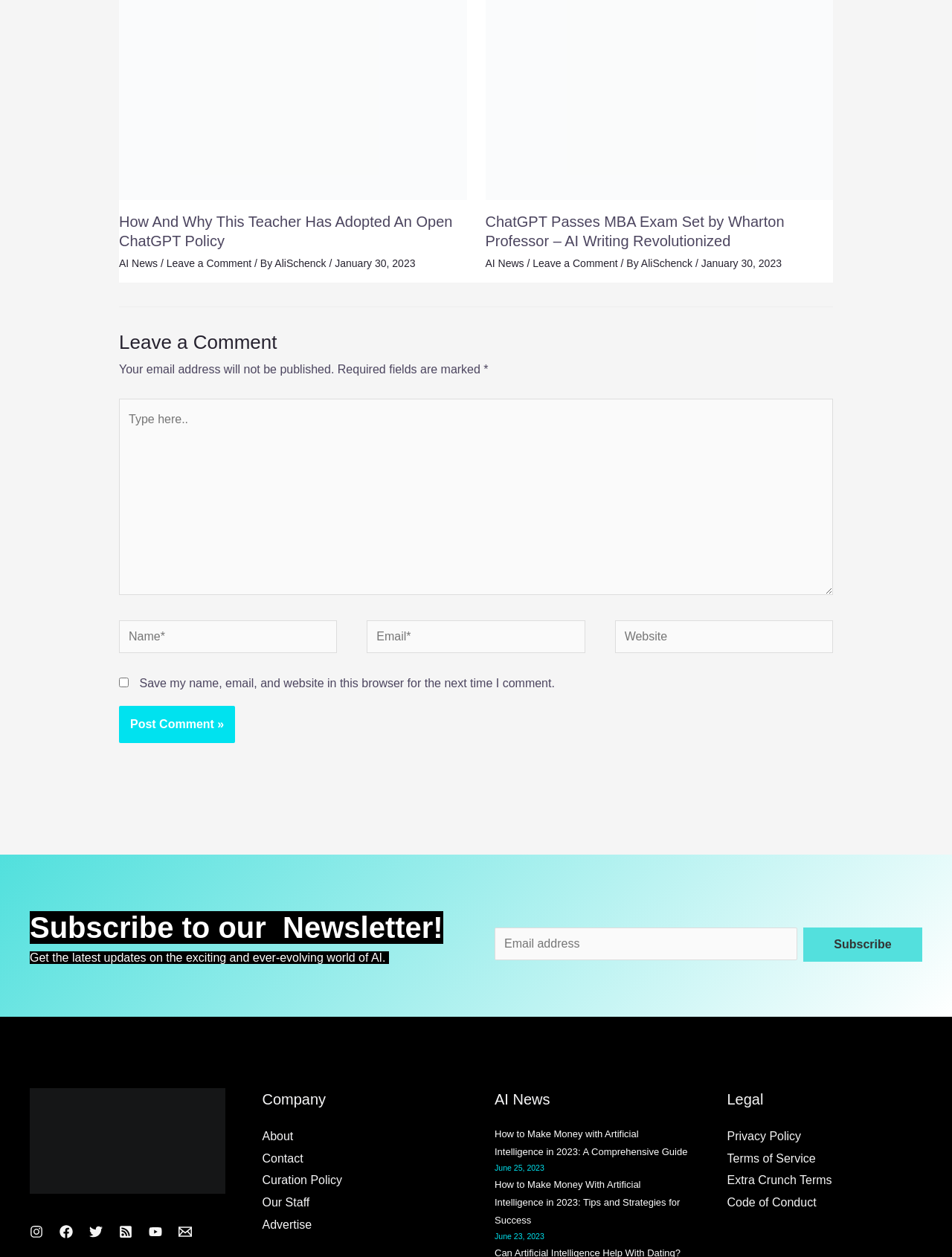Find the bounding box coordinates for the area that should be clicked to accomplish the instruction: "Post a comment".

[0.125, 0.562, 0.247, 0.591]